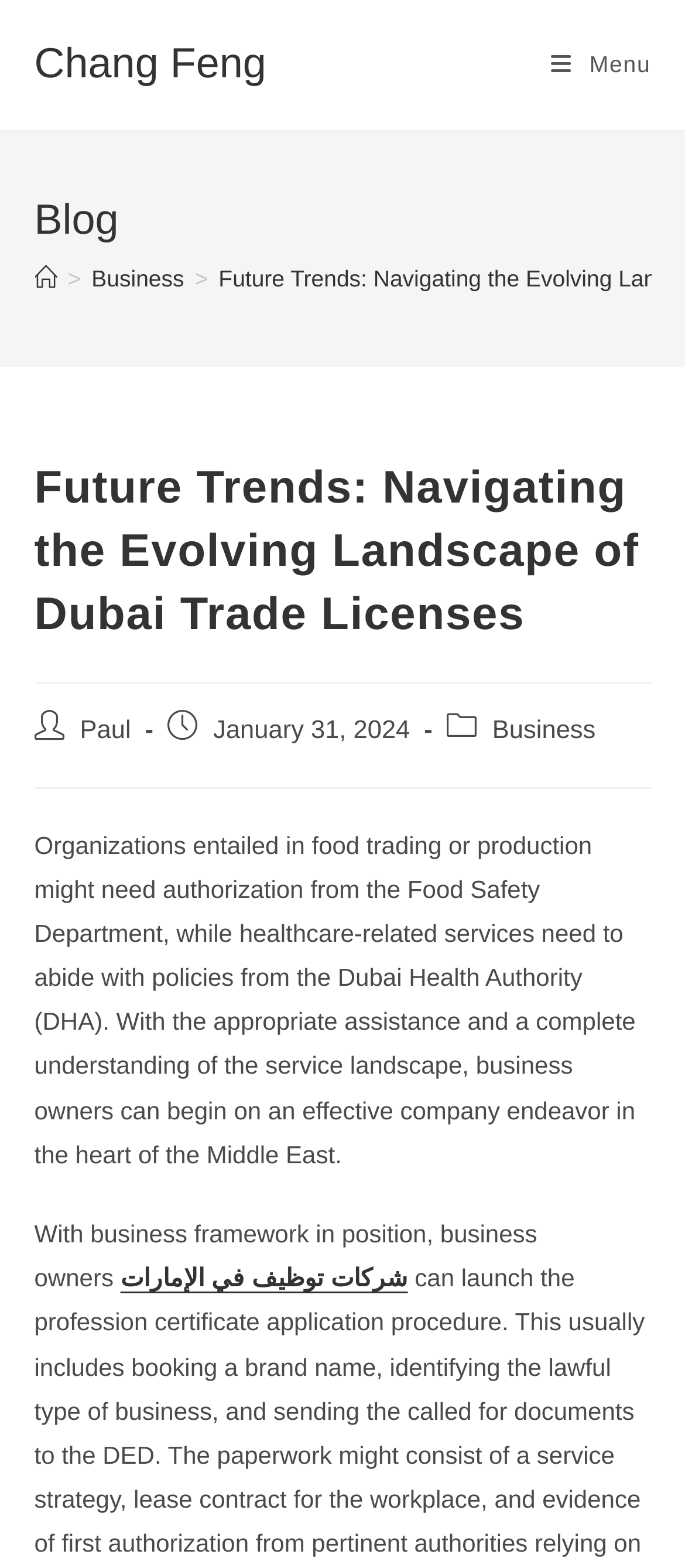What is the name of the author of the post?
Please provide a comprehensive answer based on the details in the screenshot.

I found the answer by looking at the section that says 'Post author:' and then finding the link that says 'Paul' next to it.